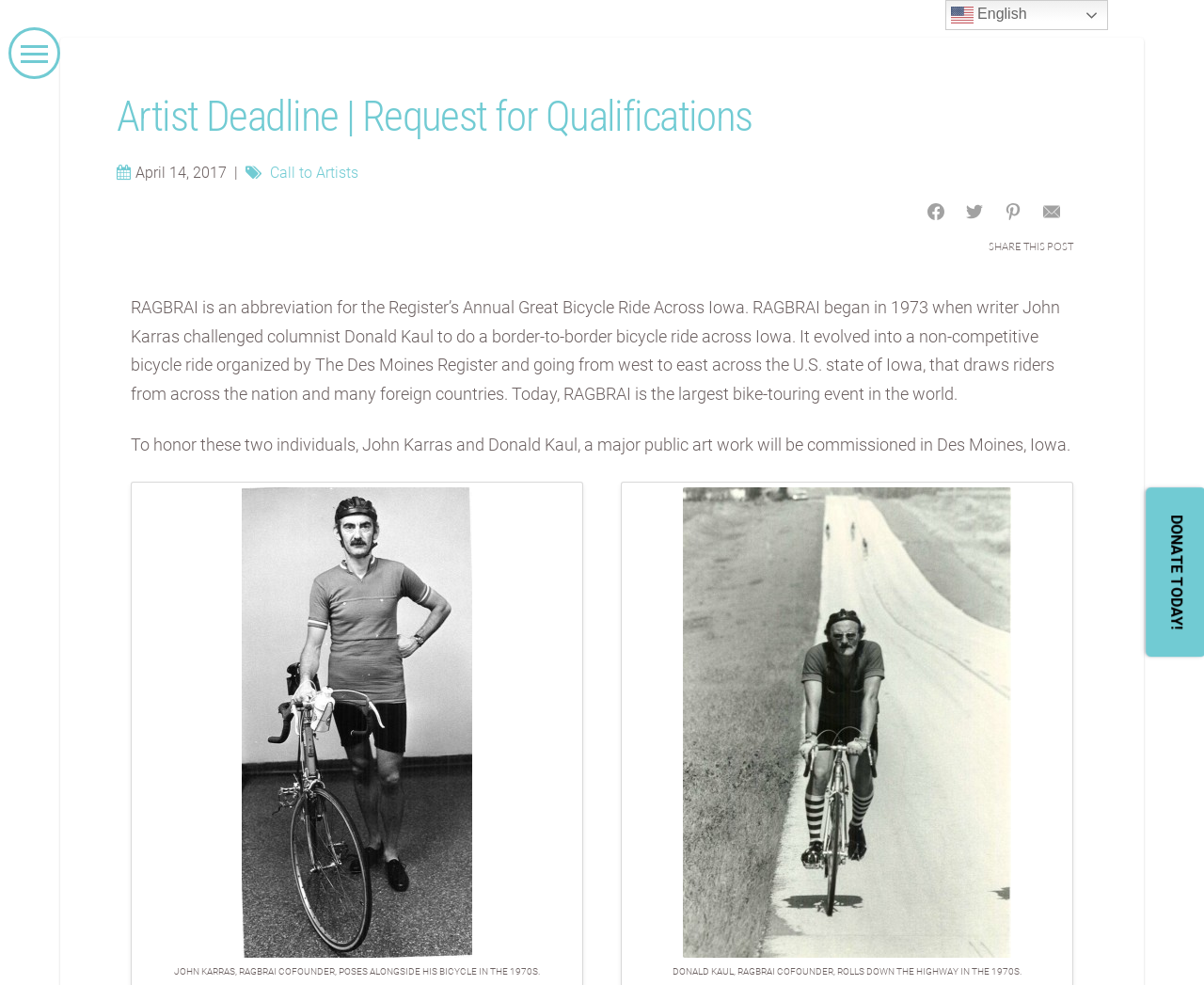Please specify the bounding box coordinates of the area that should be clicked to accomplish the following instruction: "Click the Email link". The coordinates should consist of four float numbers between 0 and 1, i.e., [left, top, right, bottom].

[0.859, 0.197, 0.888, 0.232]